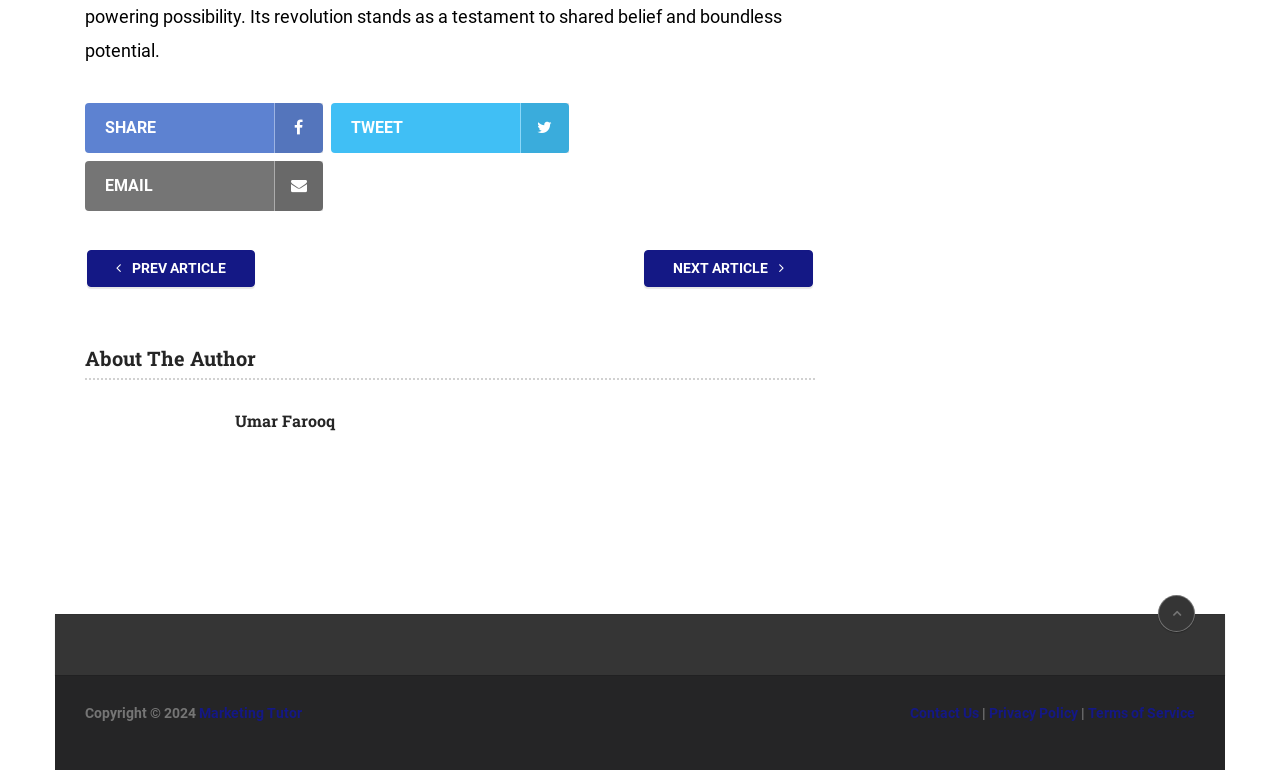Determine the bounding box coordinates for the area that should be clicked to carry out the following instruction: "Email the article".

[0.066, 0.209, 0.252, 0.274]